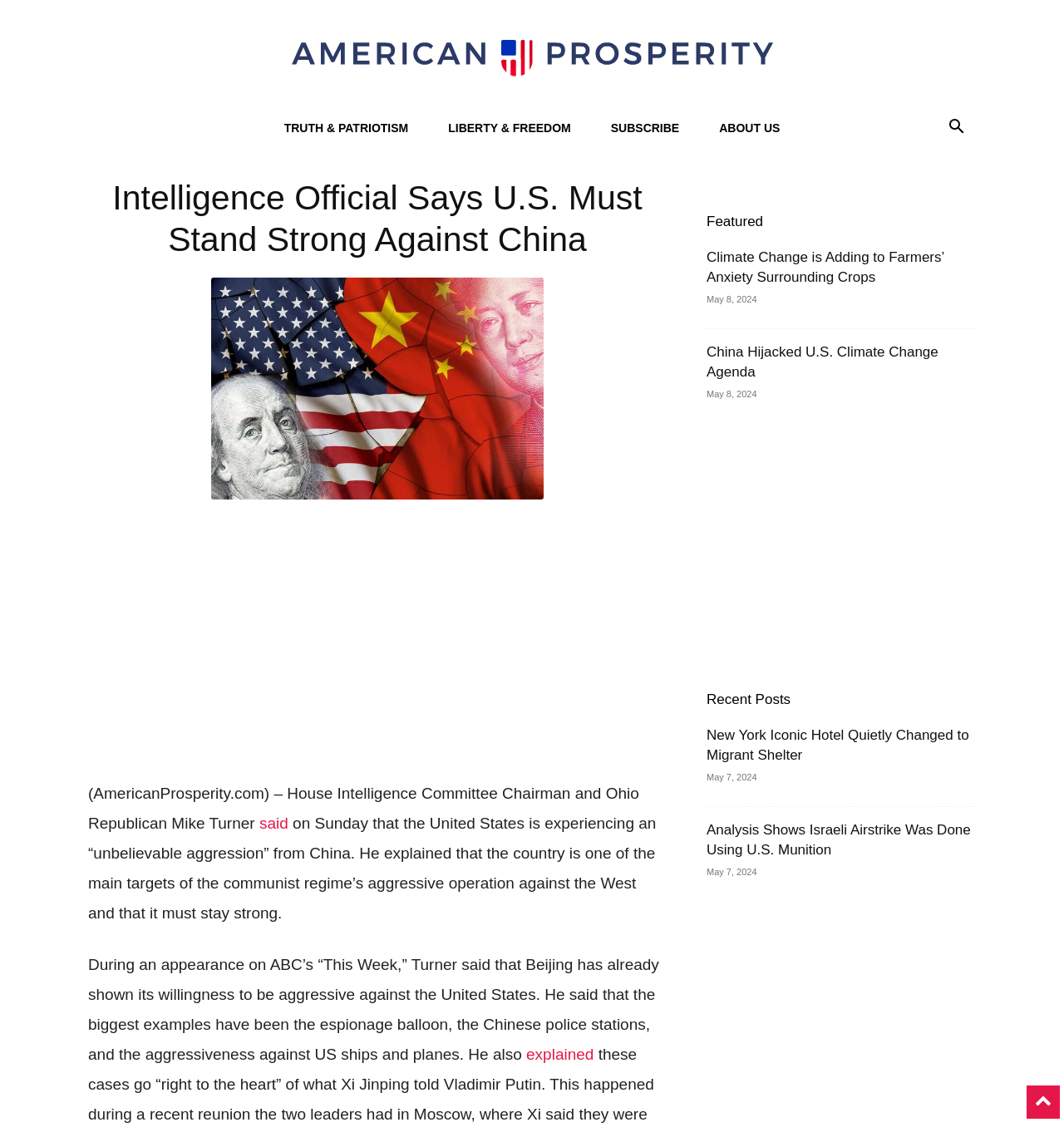Extract the main title from the webpage.

Intelligence Official Says U.S. Must Stand Strong Against China